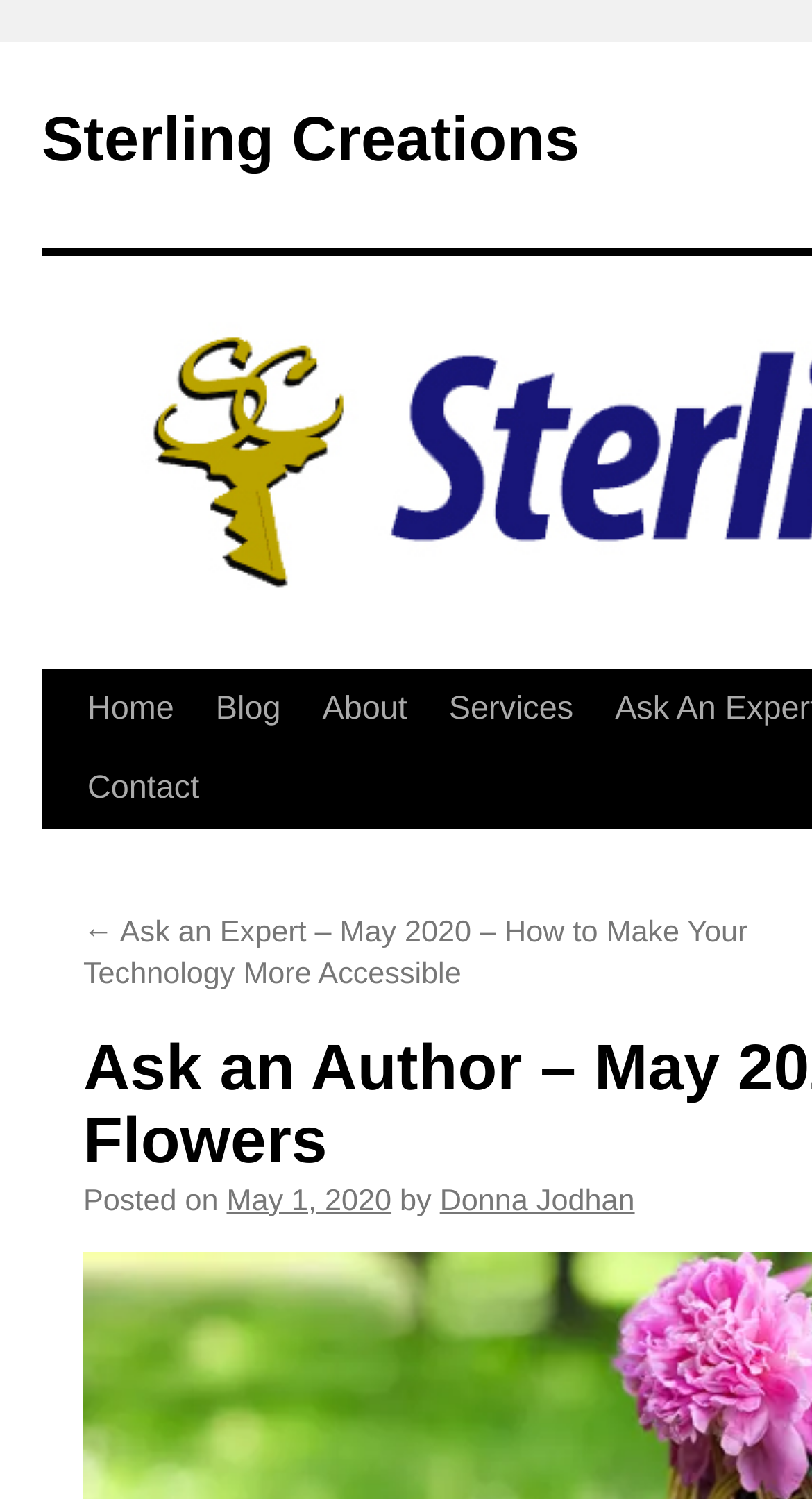Identify the bounding box coordinates of the specific part of the webpage to click to complete this instruction: "go to home page".

[0.082, 0.447, 0.24, 0.5]